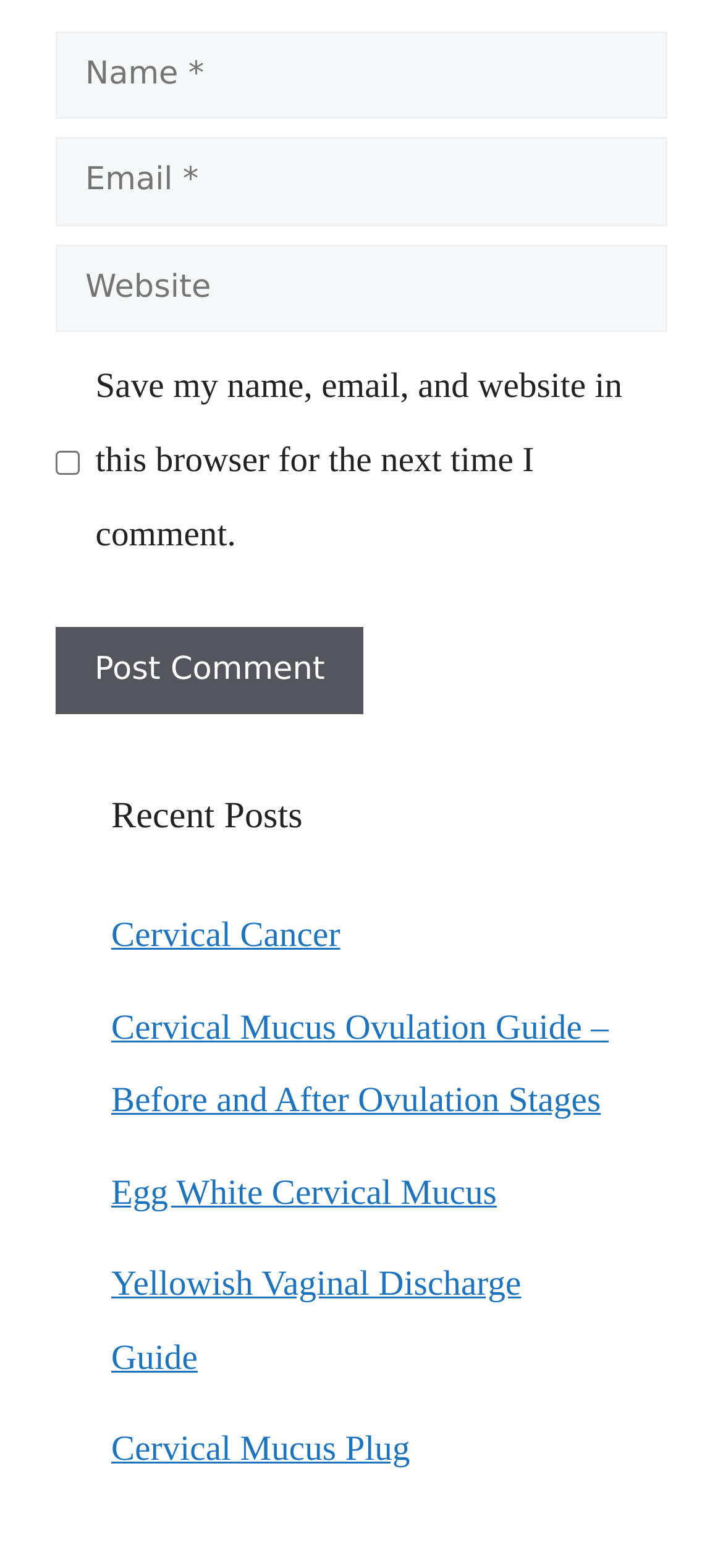Is the 'Website' field required?
Kindly answer the question with as much detail as you can.

The 'Website' field is a textbox in the comment form, and it does not have the 'required' attribute, unlike the 'Name' and 'Email' fields. This suggests that the 'Website' field is not required to be filled in.